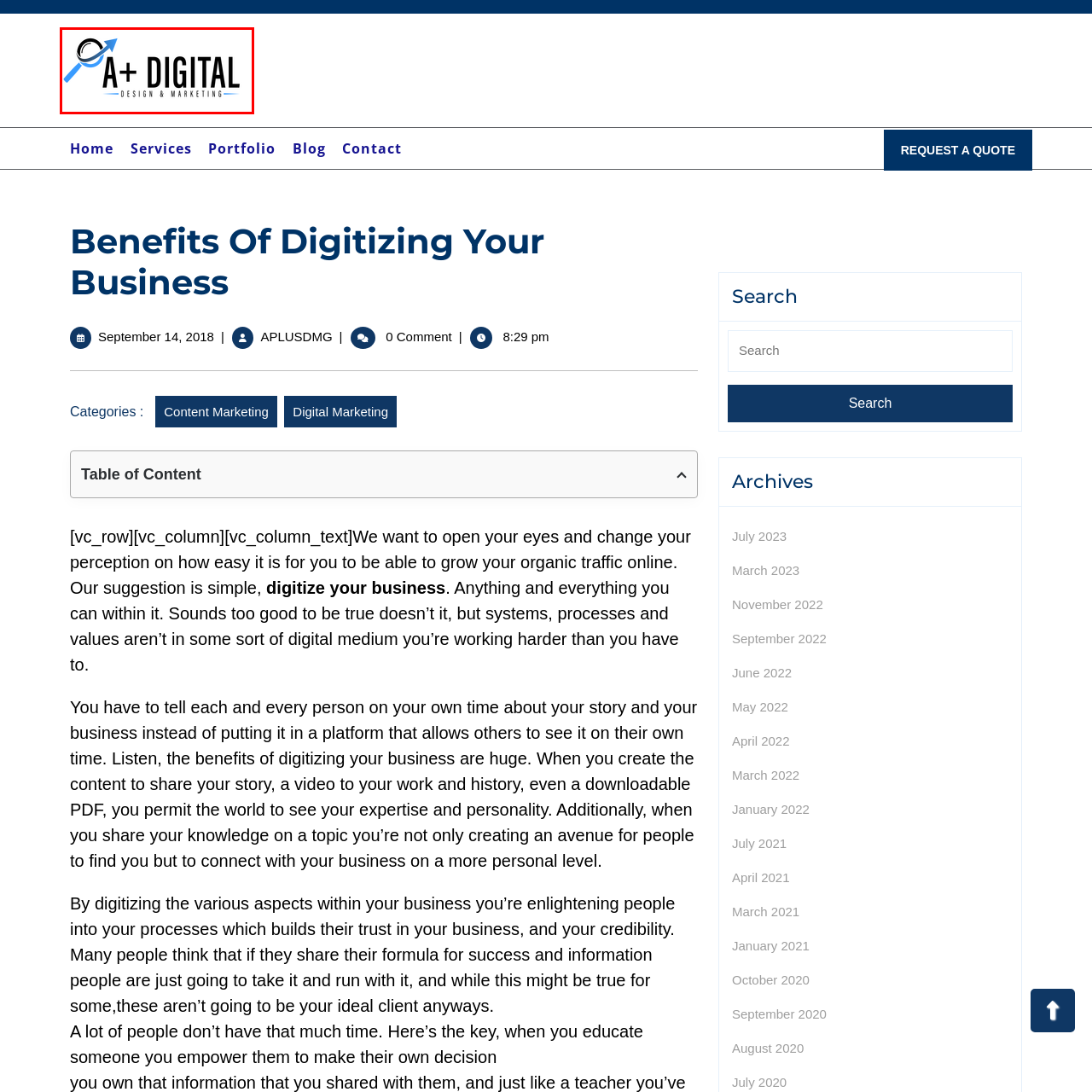Focus on the image encased in the red box and respond to the question with a single word or phrase:
What is the focus of the company according to the tagline?

Design & Marketing